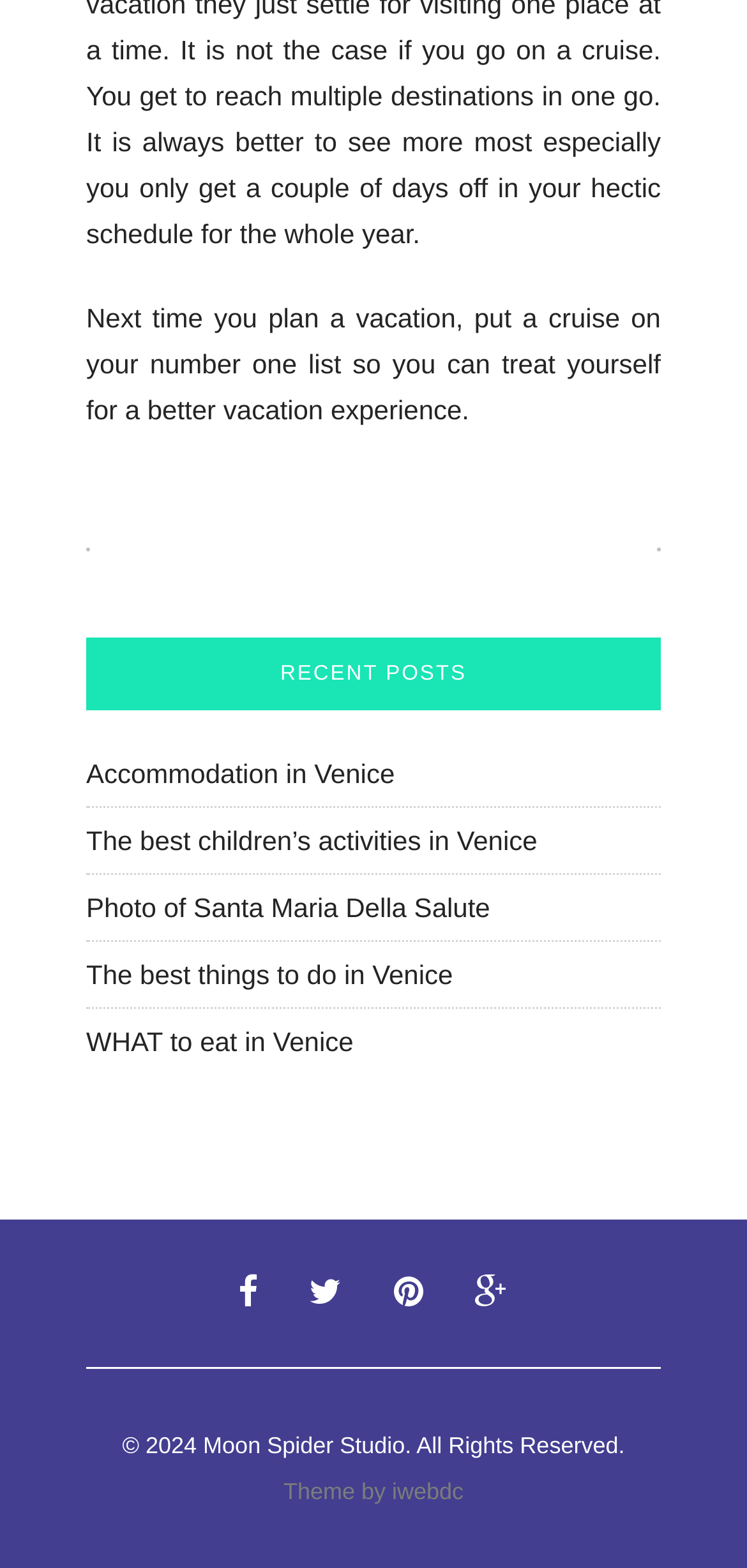Pinpoint the bounding box coordinates of the element that must be clicked to accomplish the following instruction: "Read about accommodation in Venice". The coordinates should be in the format of four float numbers between 0 and 1, i.e., [left, top, right, bottom].

[0.115, 0.483, 0.528, 0.503]